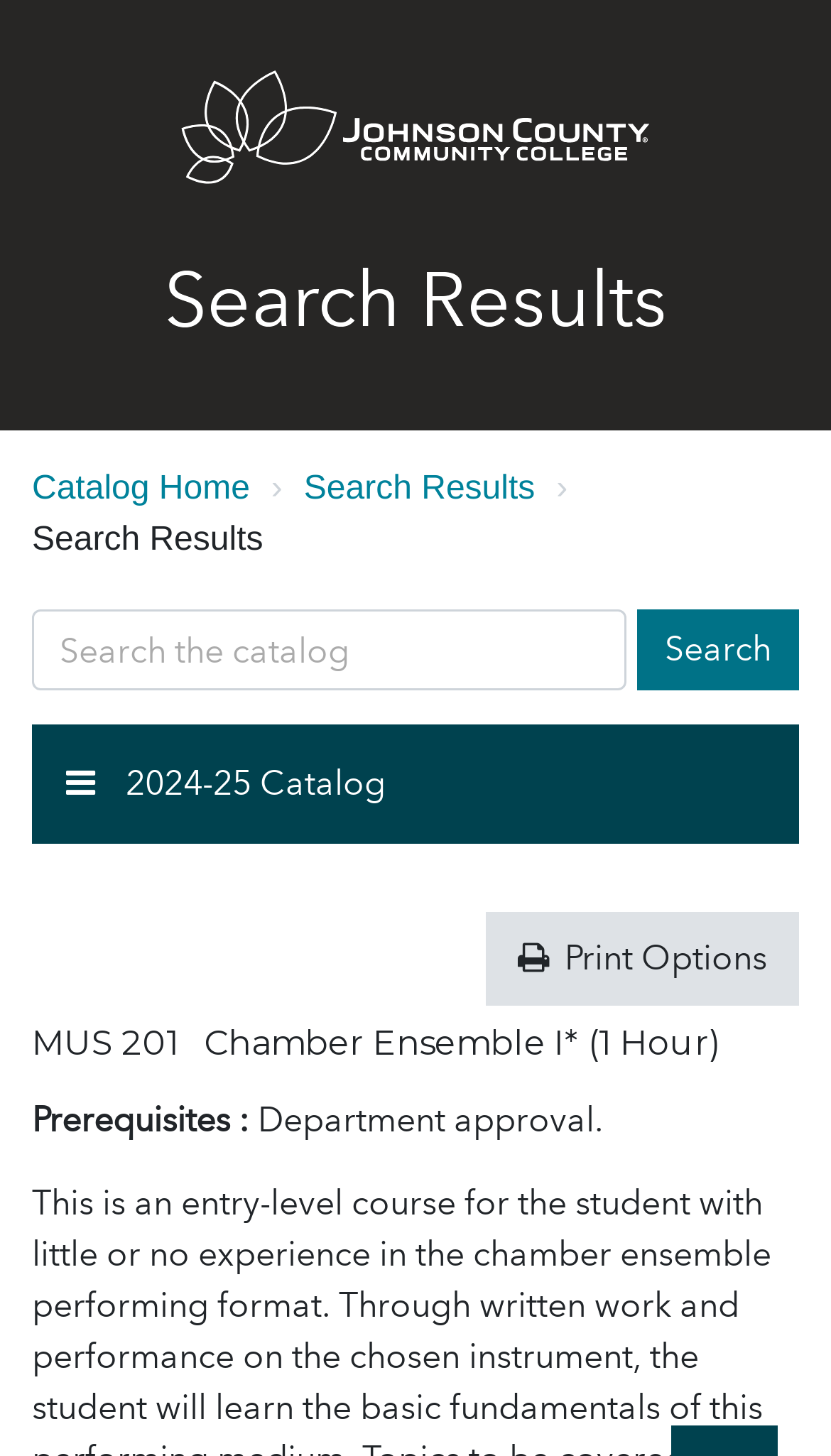Create a detailed narrative of the webpage’s visual and textual elements.

The webpage displays the search results for the Johnson County Community College Catalog. At the top left, there is a JCCC logo, which is an image linked to the college's homepage. Next to the logo, there is a heading that reads "Search Results". 

Below the logo and heading, there is a navigation section with breadcrumbs, showing the path "Catalog Home > Search Results". 

On the left side of the page, there is a complementary section that contains a search box with a label "Search catalog" and a search button. Below the search box, there are two buttons: "2024-25 Catalog" and "Print Options". The "Print Options" button controls a print dialog.

The main content of the page is a list of search results, with each result displayed as a heading. The first result is "MUS 201 Chamber Ensemble I* (1 Hour)". Below the heading, there is a description that includes prerequisites, which are "Department approval".